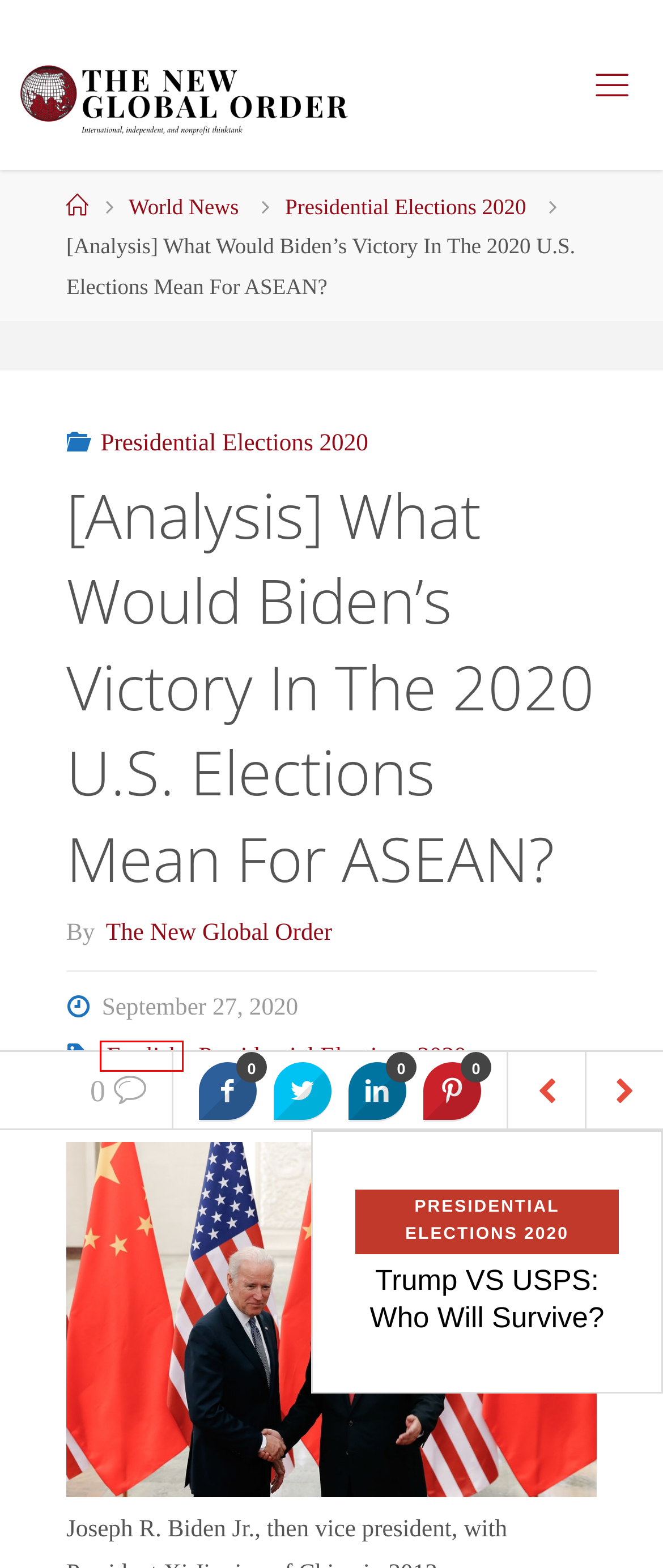Inspect the provided webpage screenshot, concentrating on the element within the red bounding box. Select the description that best represents the new webpage after you click the highlighted element. Here are the candidates:
A. English Archives - The New Global Order
B. The New Global Order, Author at The New Global Order
C. Presidential Elections 2020 Archives - The New Global Order
D. What does Biden's election mean for Boris and Brexit?
E. Russia Archives - The New Global Order
F. World News Archives - The New Global Order
G. China's place in a Biden presidency - CGTN
H. Privacy Policy - The New Global Order

A